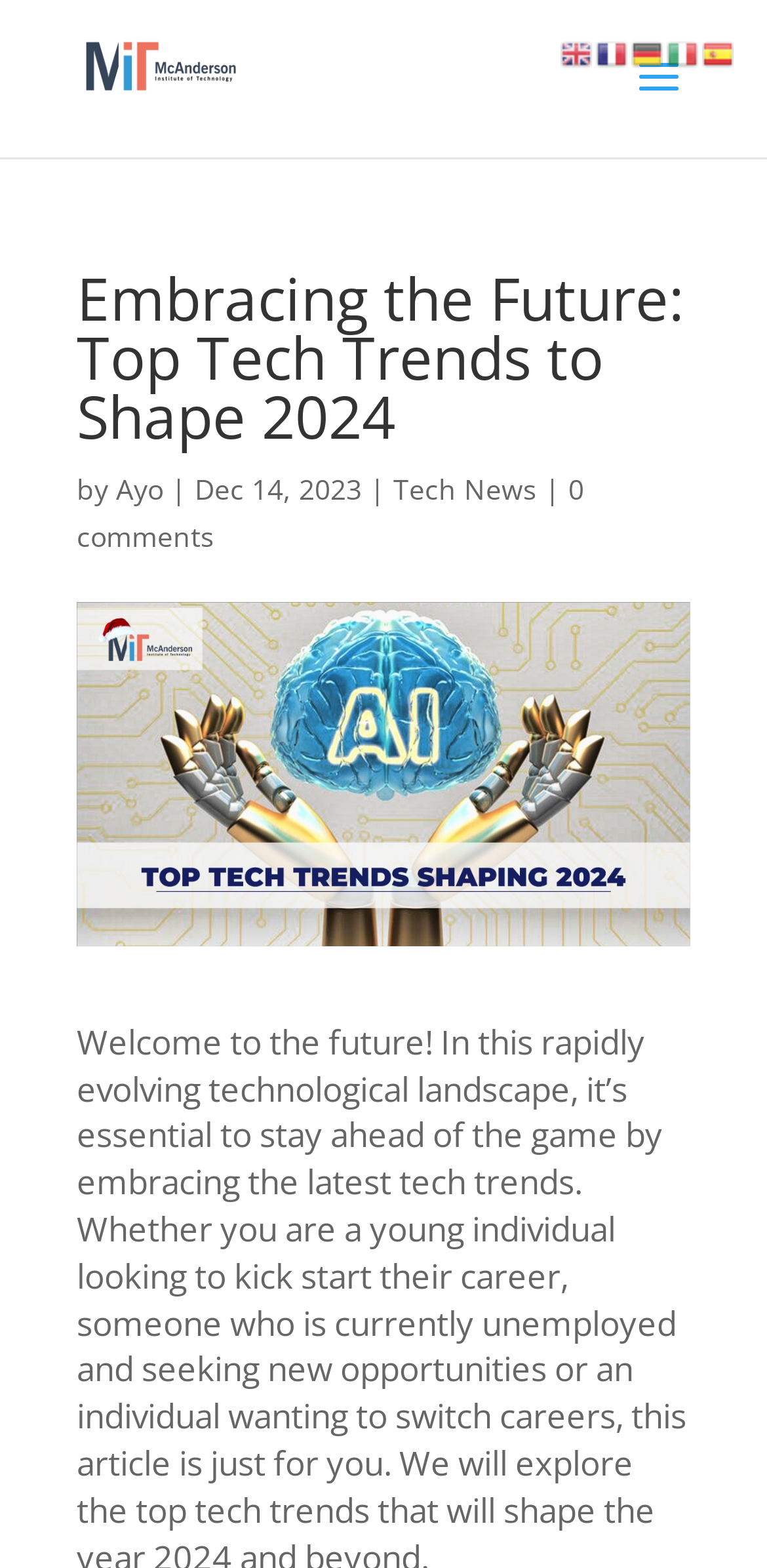Identify the bounding box coordinates for the UI element described as follows: "alt="McAnderson Institute of Technology"". Ensure the coordinates are four float numbers between 0 and 1, formatted as [left, top, right, bottom].

[0.11, 0.036, 0.315, 0.06]